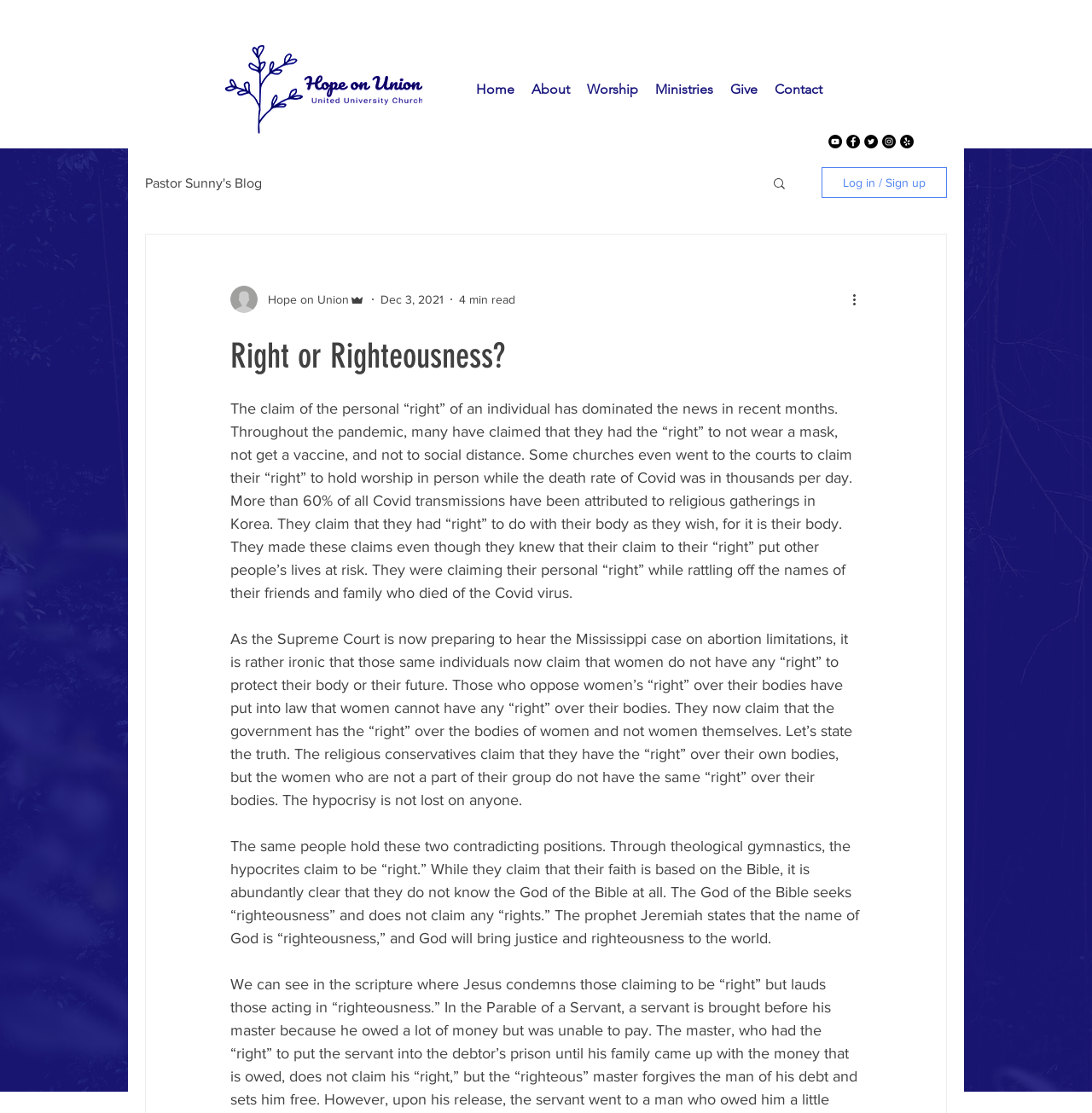Determine the bounding box coordinates of the clickable element necessary to fulfill the instruction: "Log in or sign up". Provide the coordinates as four float numbers within the 0 to 1 range, i.e., [left, top, right, bottom].

[0.752, 0.15, 0.867, 0.178]